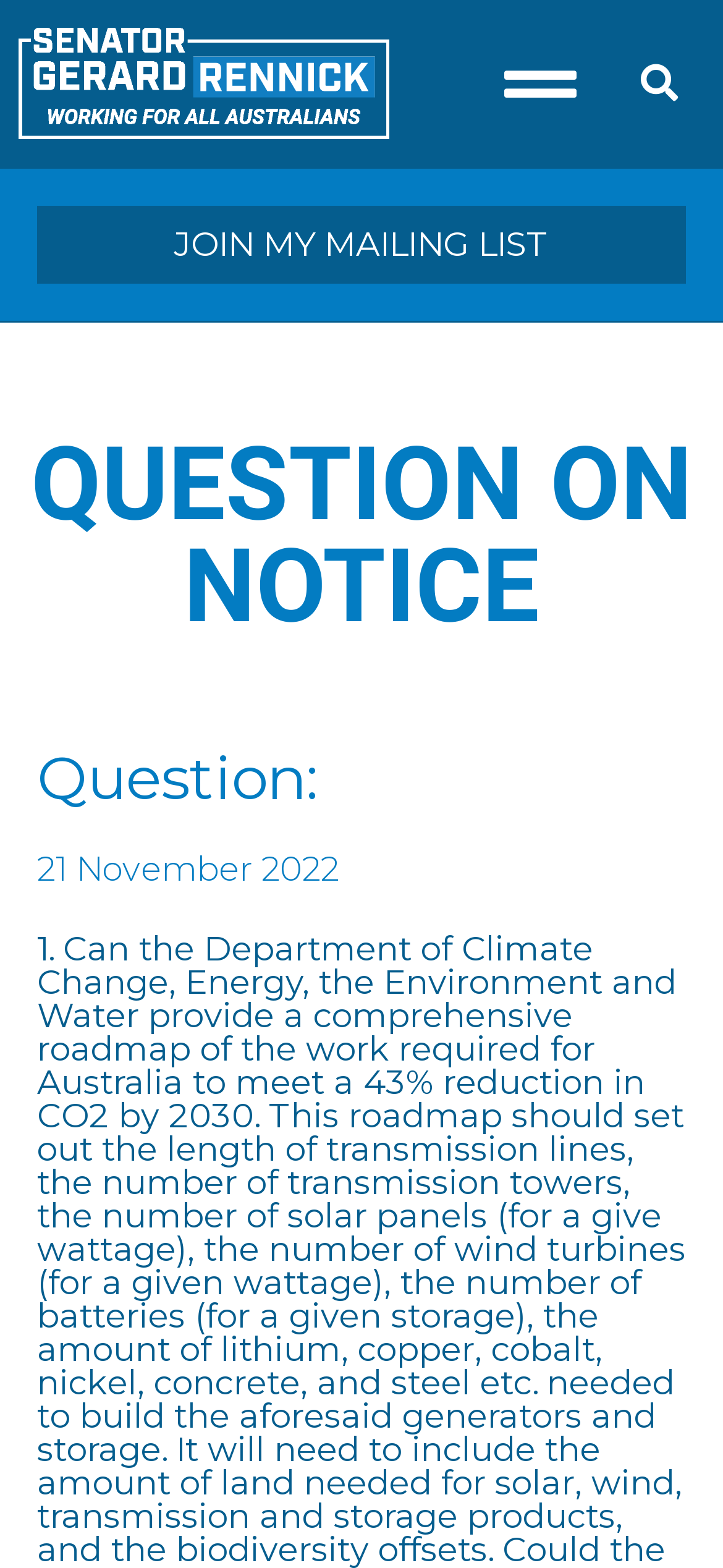Provide a brief response to the question below using one word or phrase:
What is the type of the element with the text 'JOIN MY MAILING LIST'?

Link